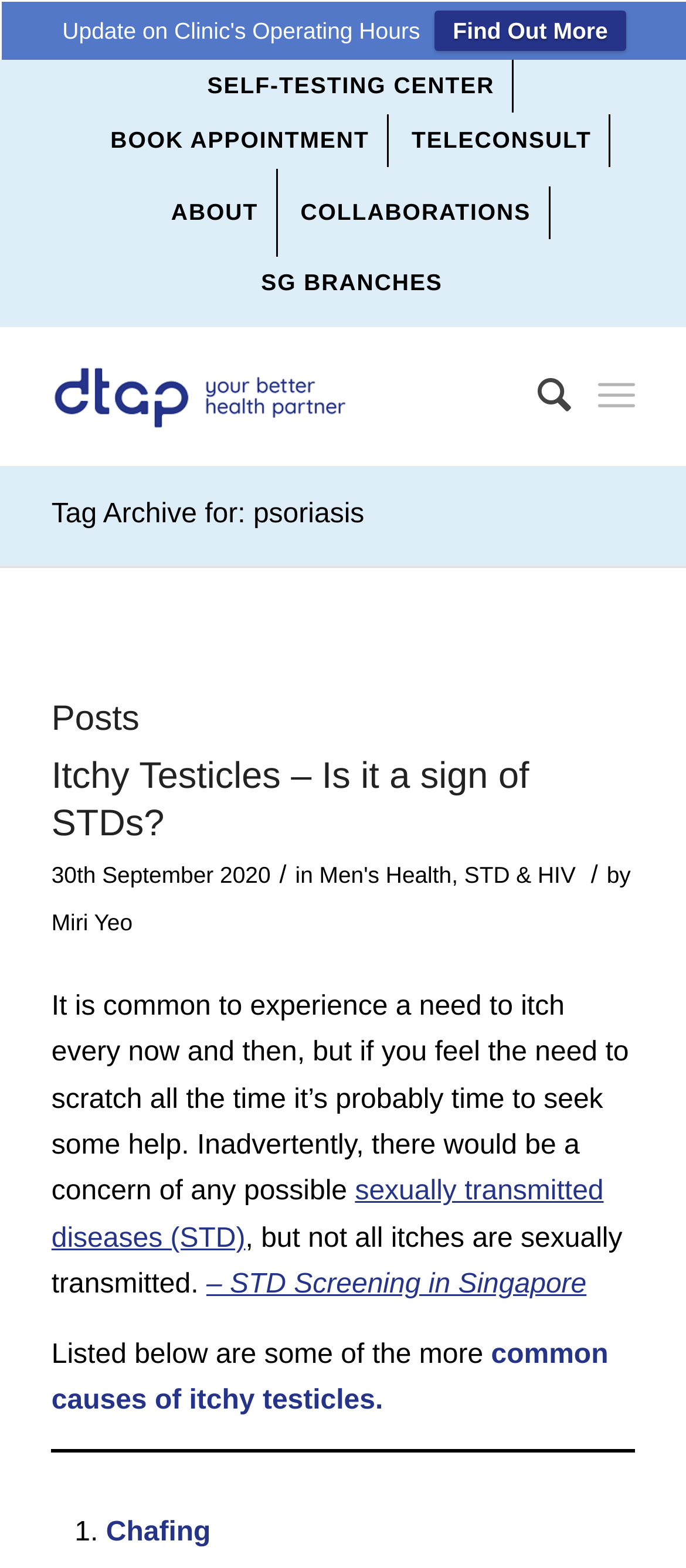Please locate the bounding box coordinates for the element that should be clicked to achieve the following instruction: "Search for a topic". Ensure the coordinates are given as four float numbers between 0 and 1, i.e., [left, top, right, bottom].

[0.732, 0.207, 0.835, 0.297]